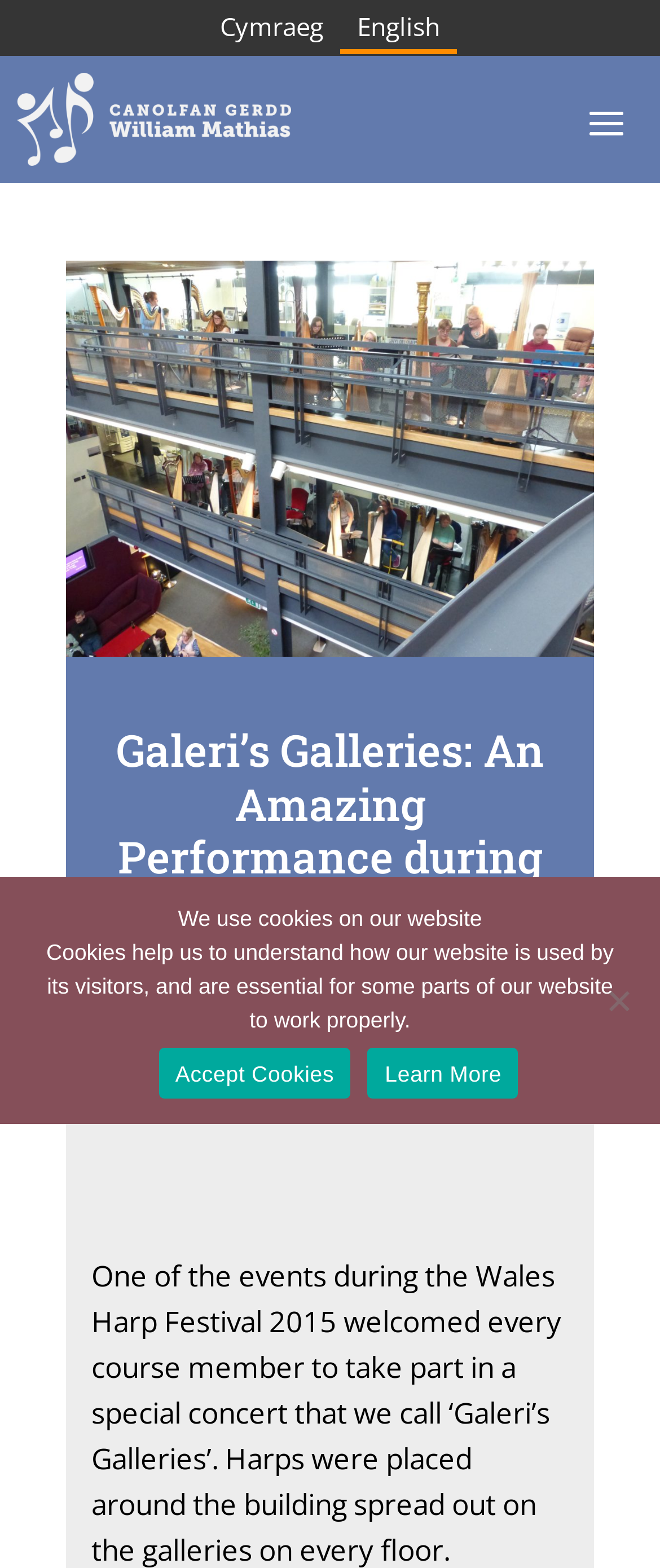Identify the bounding box for the described UI element. Provide the coordinates in (top-left x, top-left y, bottom-right x, bottom-right y) format with values ranging from 0 to 1: Accept Cookies

[0.24, 0.668, 0.532, 0.701]